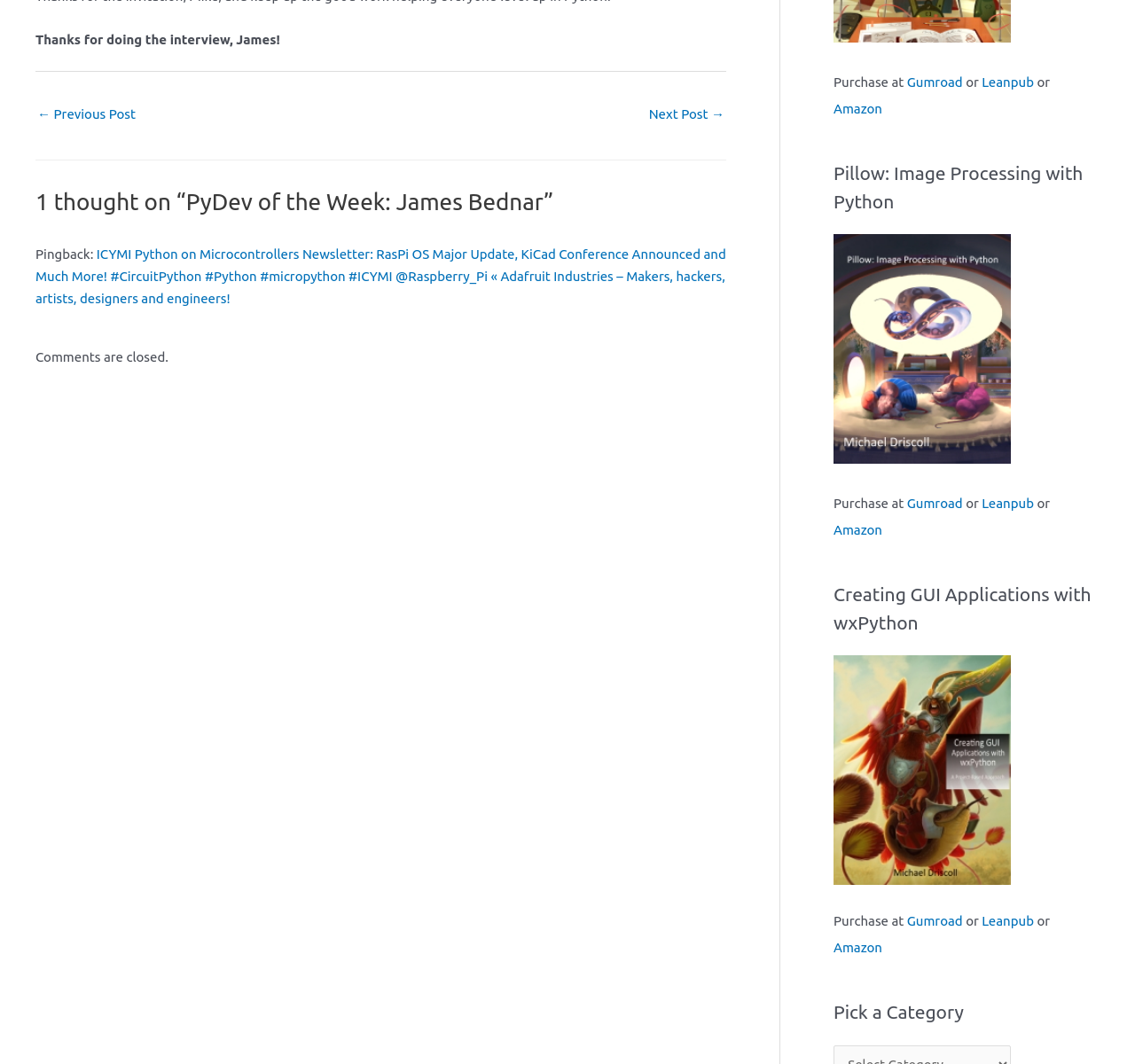What is the category section located at?
Based on the content of the image, thoroughly explain and answer the question.

The category section is located at the bottom right of the webpage. The heading 'Pick a Category' is located in this section, indicating that it is the category section.